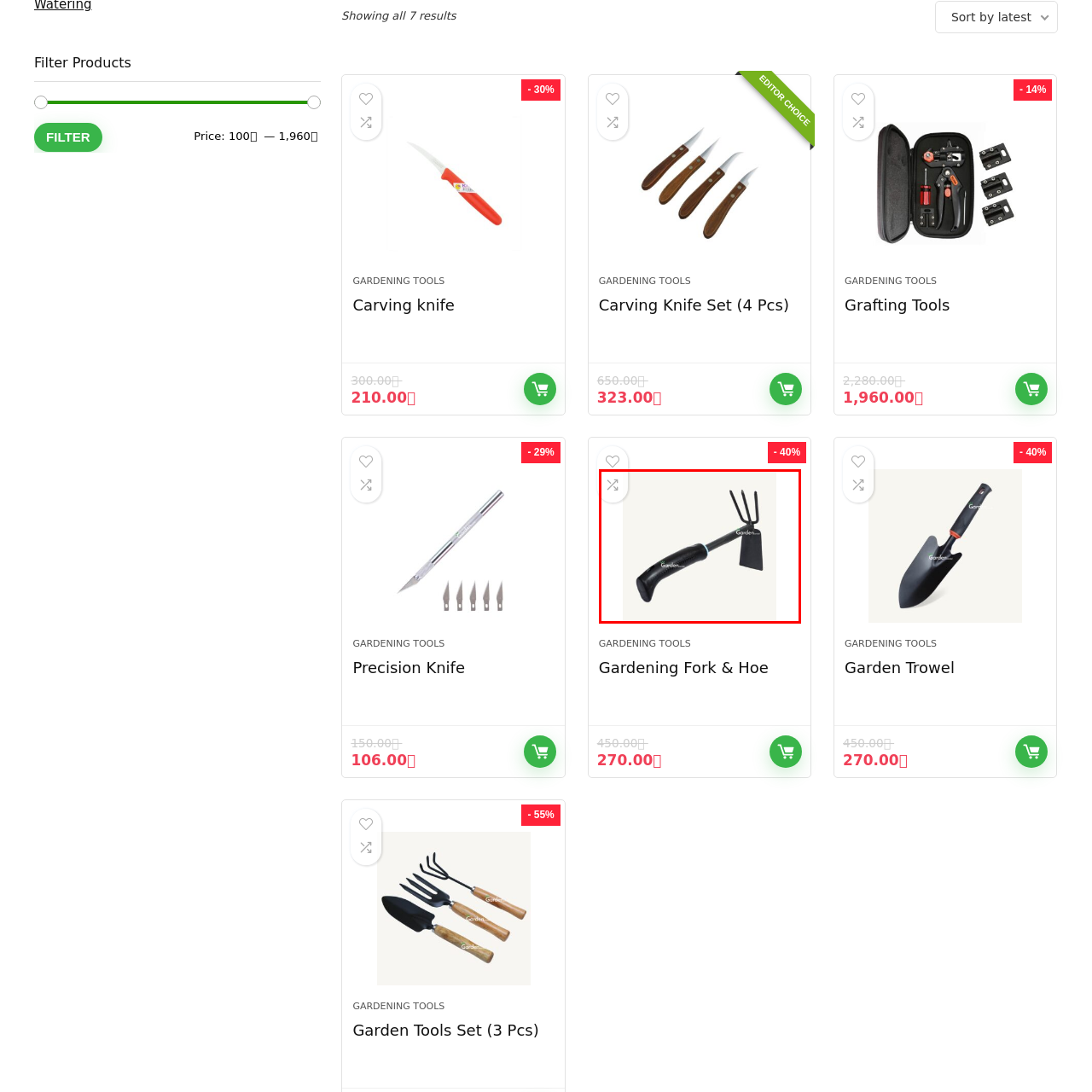Describe fully the image that is contained within the red bounding box.

The image showcases a gardening tool known as the "Garden Fork & Hoe." This multifunctional tool features a sturdy handle designed for a comfortable grip, enhancing user control during gardening tasks. The fork end consists of three prongs, ideal for loosening soil, aerating, or removing weeds, while the hoe end facilitates efficient soil shaping and preparation. It combines functionality and ease of use, making it a valuable addition to any gardener's toolkit. The tool emphasizes practicality in maintaining gardens and flower beds, perfect for both amateur and experienced gardeners looking to enhance their outdoor spaces.